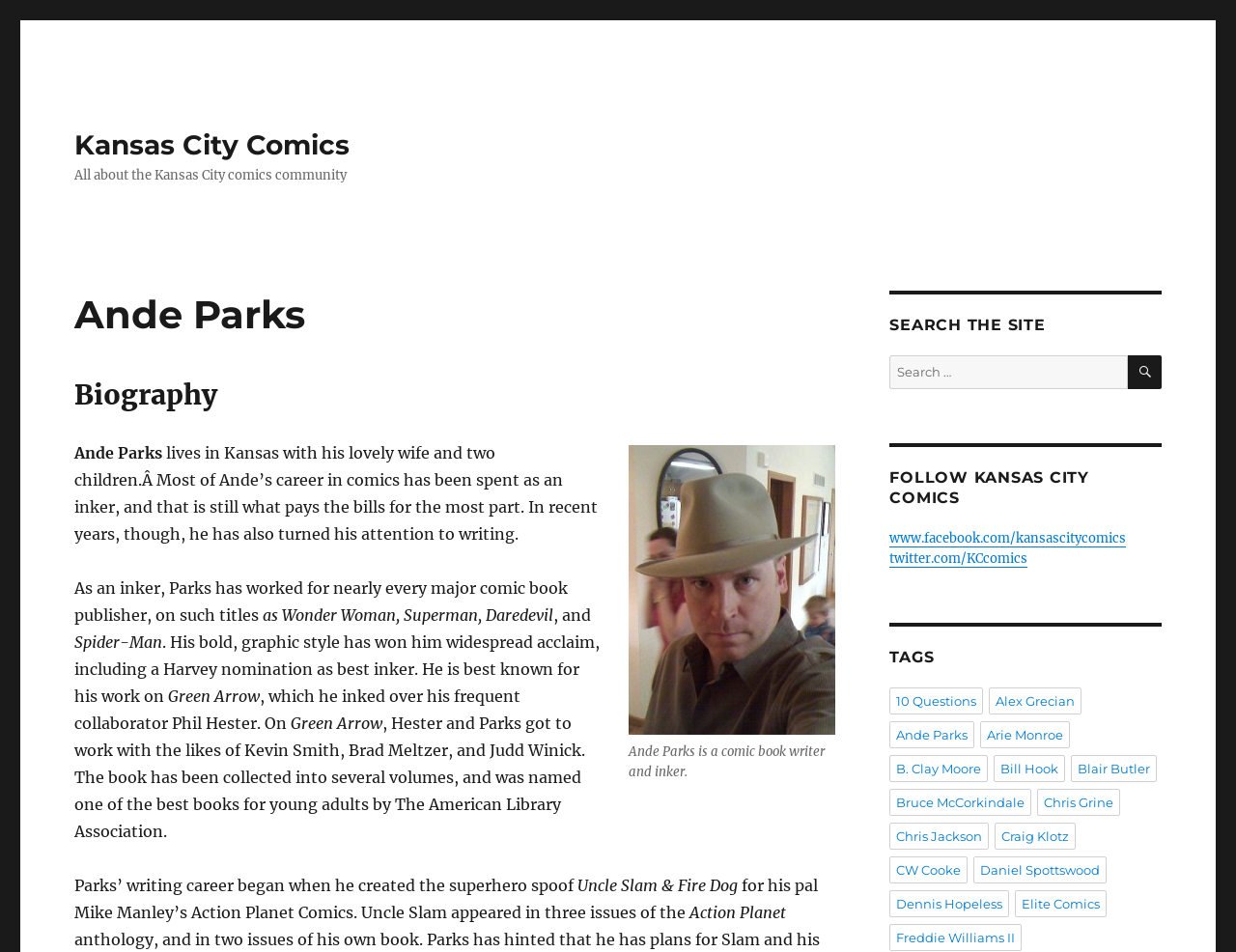Elaborate on the information and visuals displayed on the webpage.

The webpage is about Ande Parks, a comic book writer and inker, and the Kansas City comics community. At the top, there is a link to "Kansas City Comics" and a brief description of the community. Below this, there is a header section with two headings: "Ande Parks" and "Biography". 

To the right of the header section, there is a figure with an image of Ande Parks, accompanied by a caption that describes him as a comic book writer and inker. 

Below the header section, there is a biography of Ande Parks, which mentions that he lives in Kansas with his family and has worked as an inker for various major comic book publishers, including titles such as Wonder Woman, Superman, and Spider-Man. The biography also mentions his writing career, including his work on the superhero spoof "Uncle Slam & Fire Dog".

On the right side of the page, there are three sections: "SEARCH THE SITE", "FOLLOW KANSAS CITY COMICS", and "TAGS". The "SEARCH THE SITE" section has a search box and a search button. The "FOLLOW KANSAS CITY COMICS" section has links to Facebook and Twitter. The "TAGS" section has a list of 15 links to various tags, including "10 Questions", "Alex Grecian", "Ande Parks", and others.